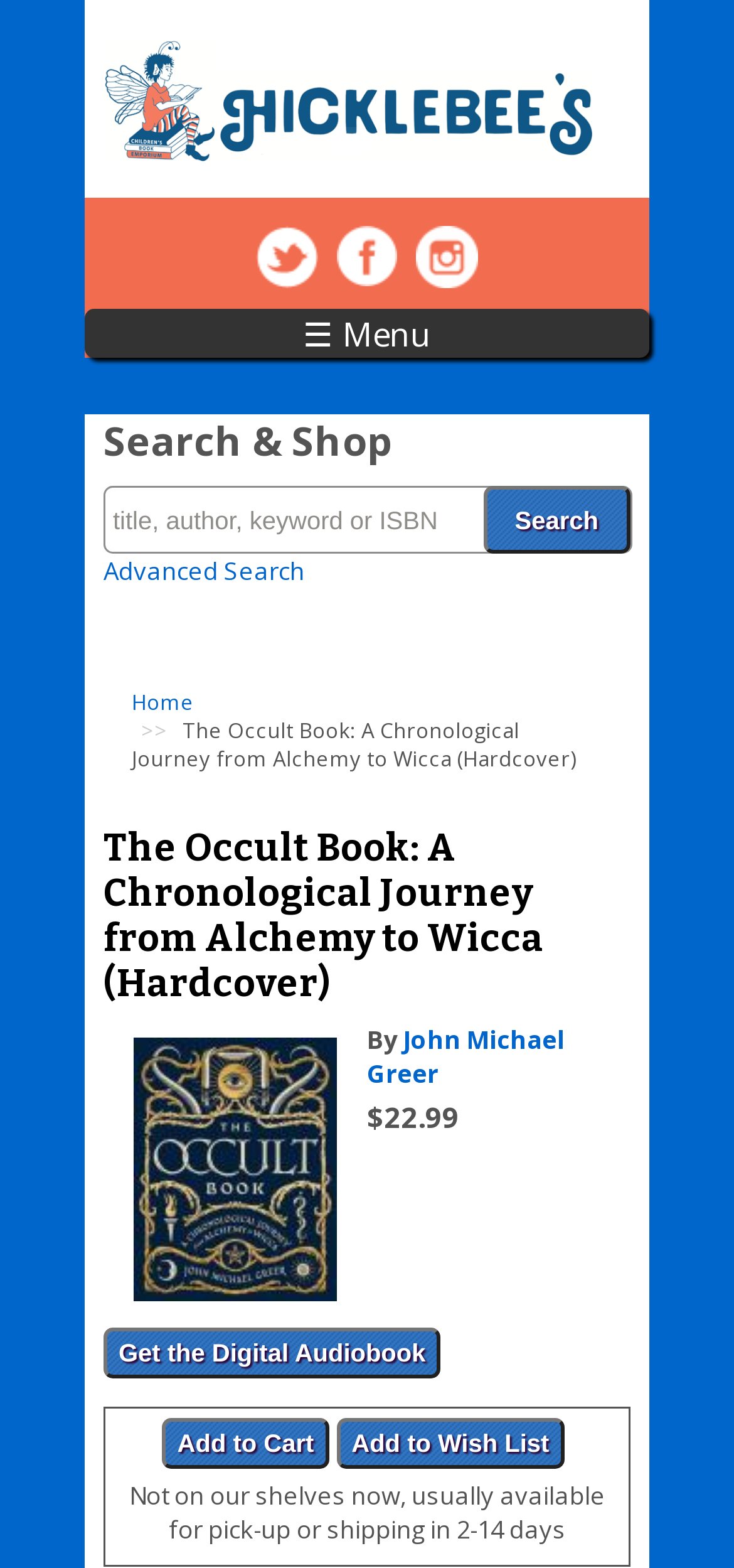Who is the author of the book?
Provide an in-depth and detailed answer to the question.

I found the author's name by looking at the product details section, where it says 'The Occult Book: A Chronological Journey from Alchemy to Wicca By John Michael Greer Cover Image'.